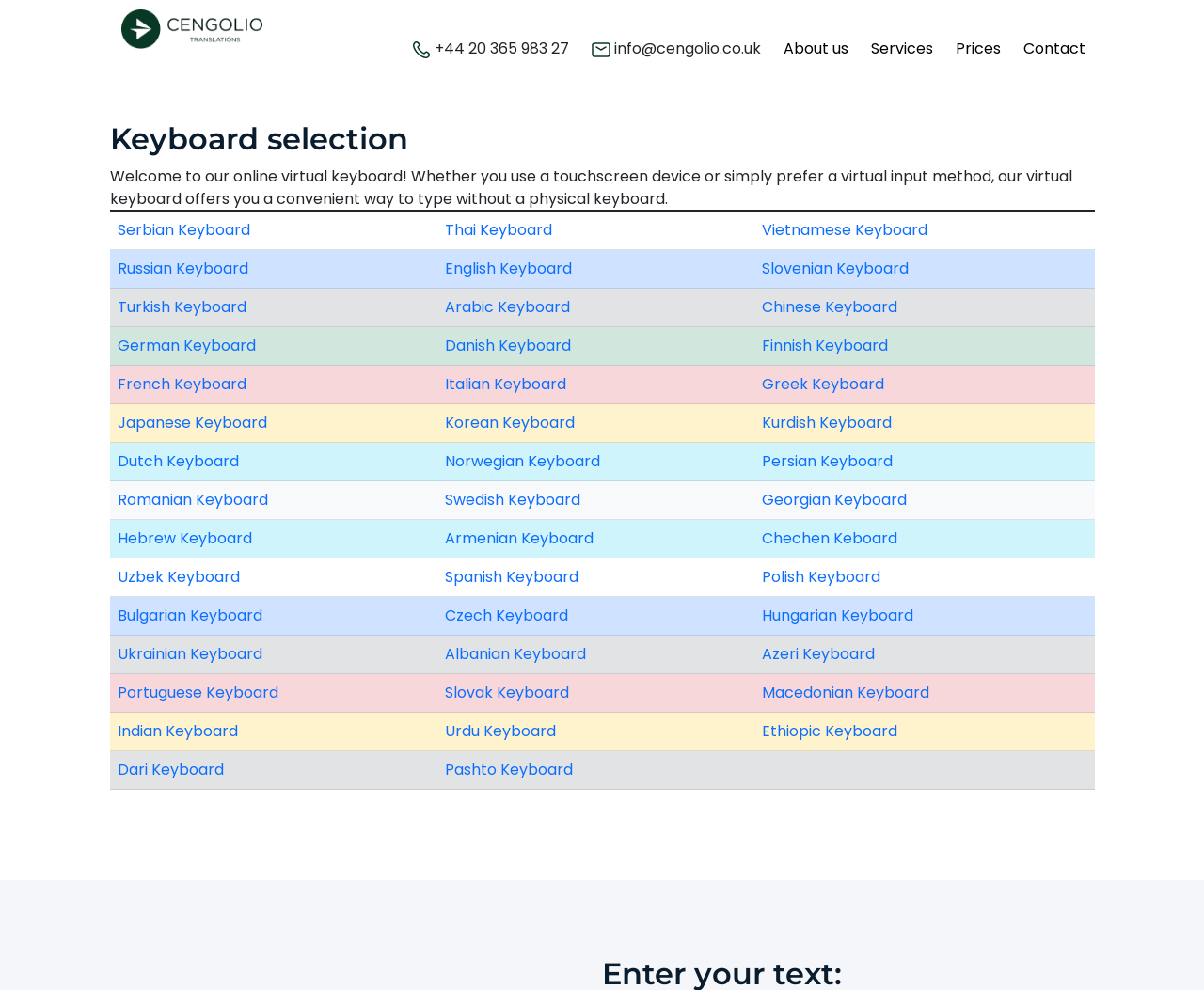Pinpoint the bounding box coordinates of the element that must be clicked to accomplish the following instruction: "Click the Services button". The coordinates should be in the format of four float numbers between 0 and 1, i.e., [left, top, right, bottom].

[0.715, 0.024, 0.782, 0.075]